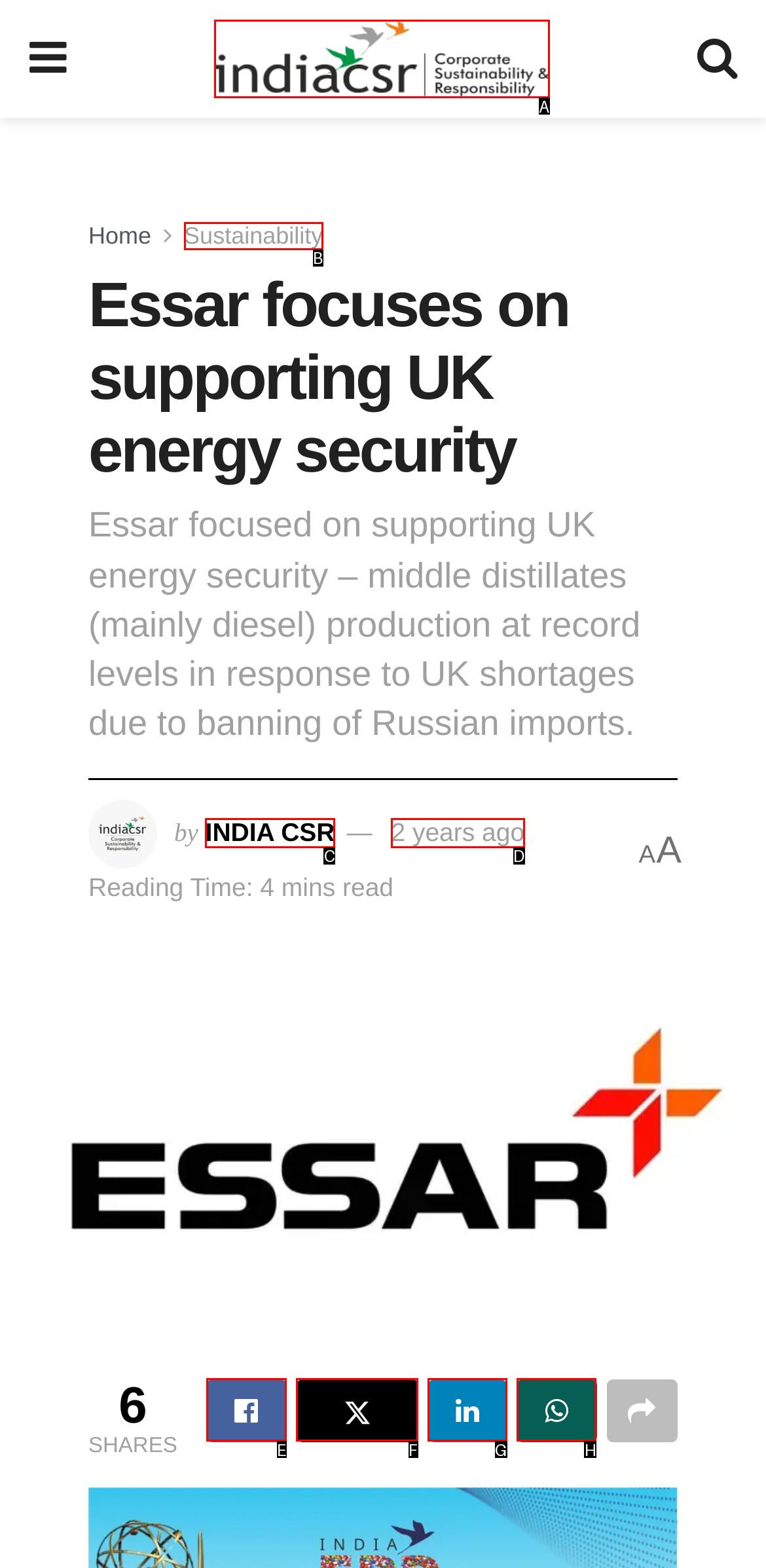Identify the option that corresponds to the description: Share. Provide only the letter of the option directly.

E